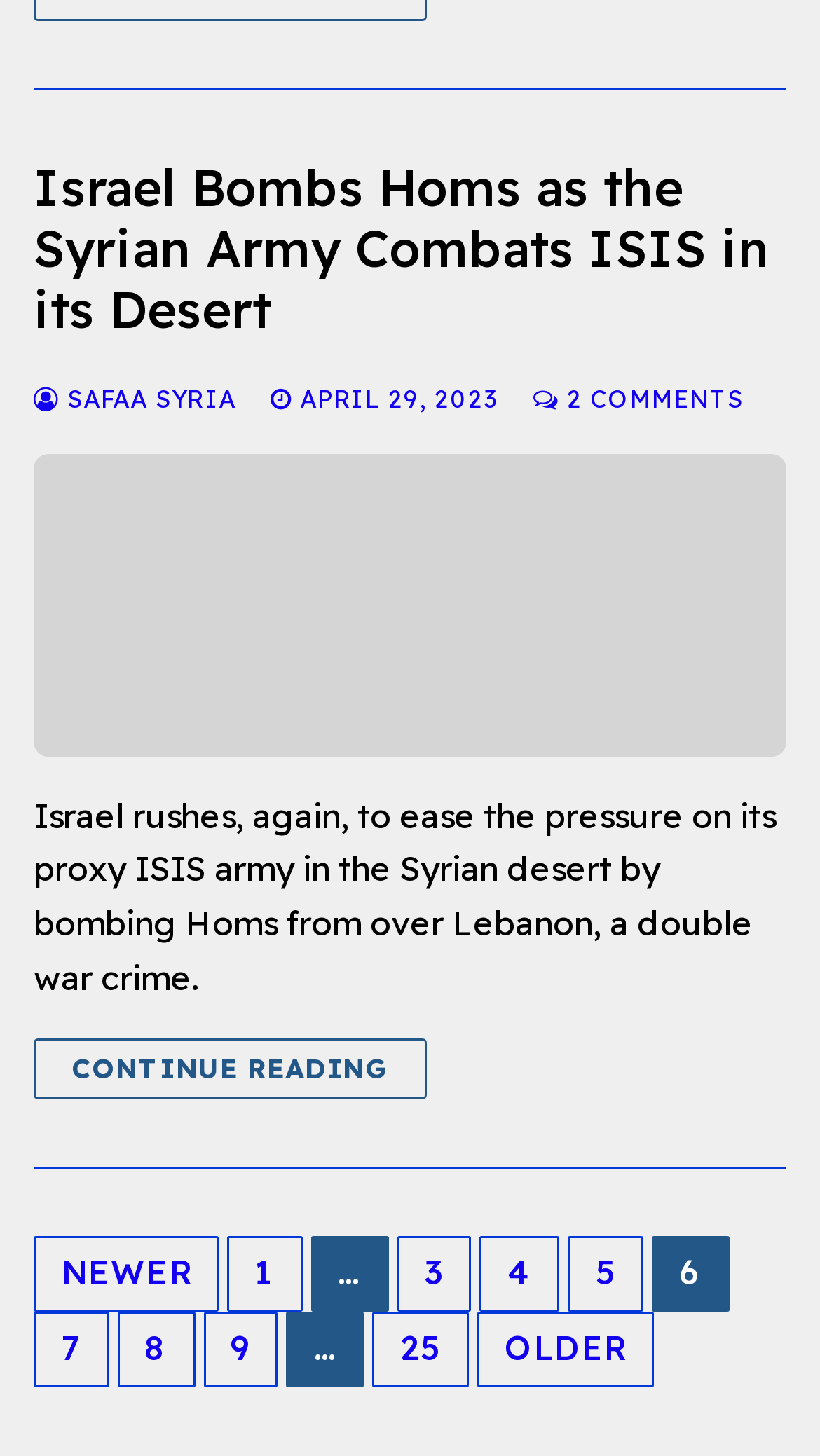Give a one-word or short phrase answer to this question: 
How many pages of posts are there?

At least 25